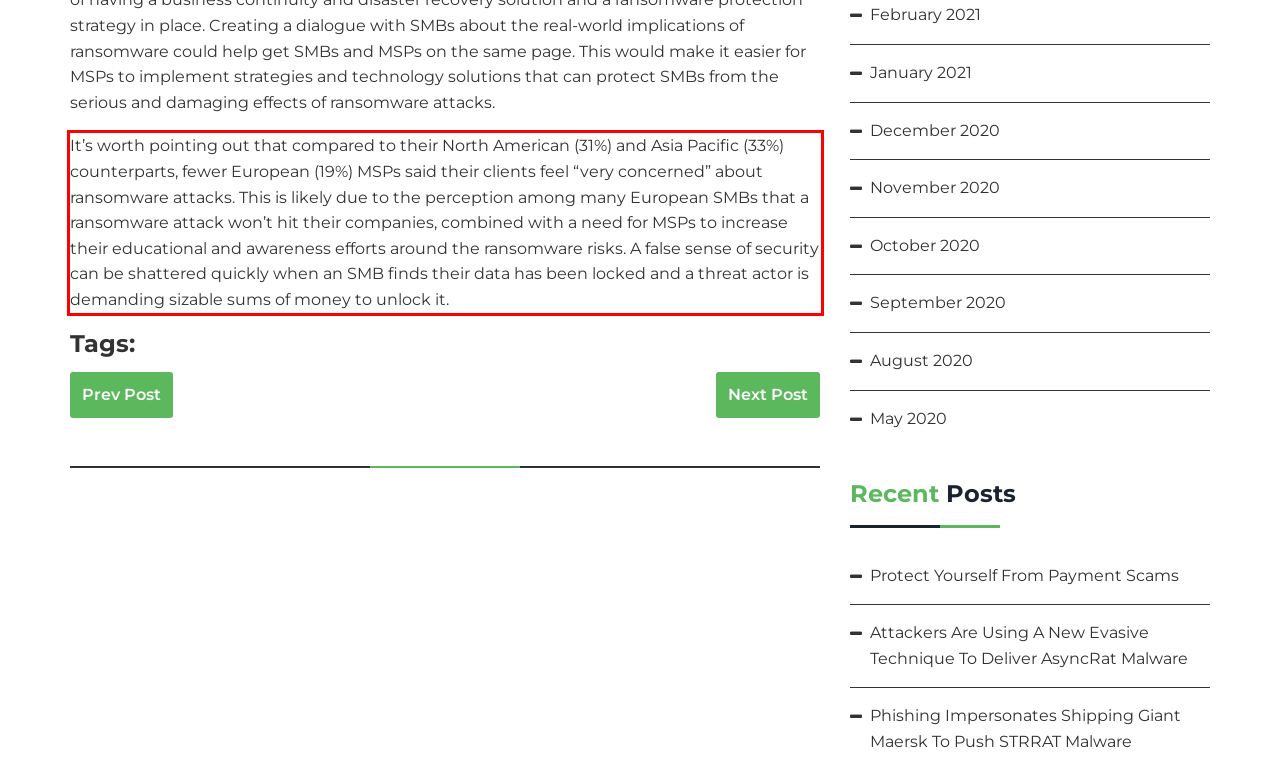Please take the screenshot of the webpage, find the red bounding box, and generate the text content that is within this red bounding box.

It’s worth pointing out that compared to their North American (31%) and Asia Pacific (33%) counterparts, fewer European (19%) MSPs said their clients feel “very concerned” about ransomware attacks. This is likely due to the perception among many European SMBs that a ransomware attack won’t hit their companies, combined with a need for MSPs to increase their educational and awareness efforts around the ransomware risks. A false sense of security can be shattered quickly when an SMB finds their data has been locked and a threat actor is demanding sizable sums of money to unlock it.